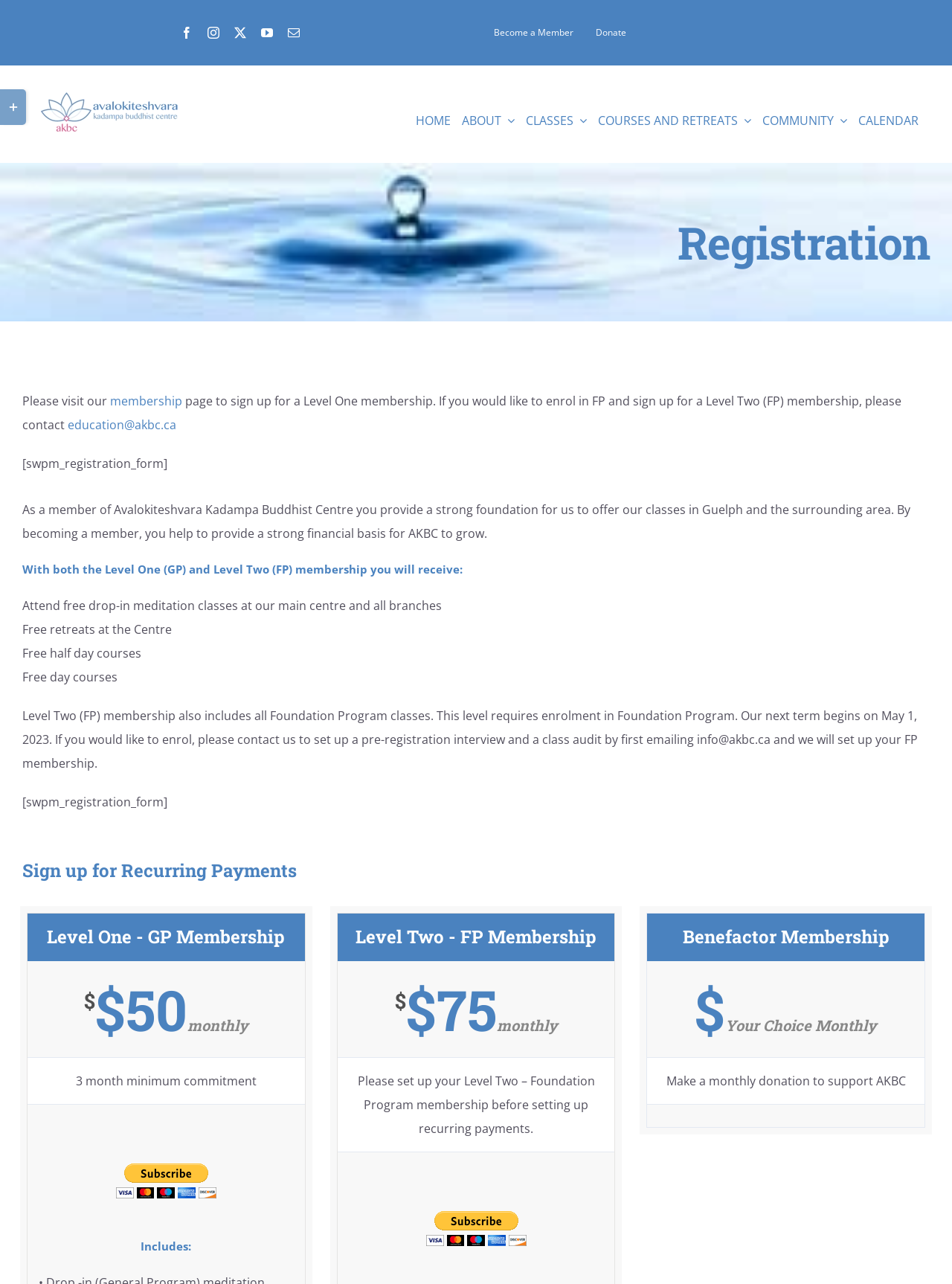What is the benefit of Level Two membership?
Answer with a single word or phrase by referring to the visual content.

Includes Foundation Program classes